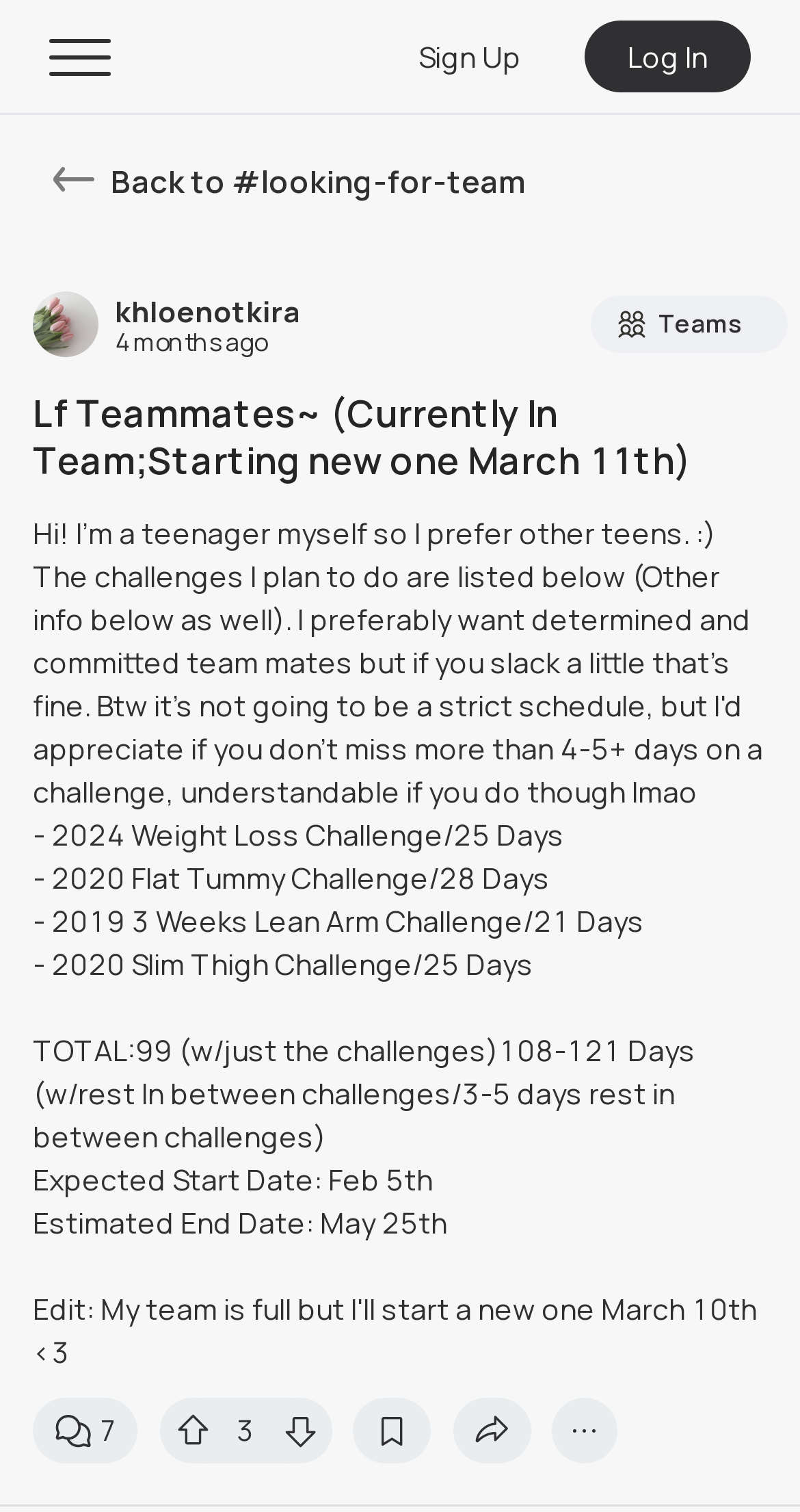Could you find the bounding box coordinates of the clickable area to complete this instruction: "Click on the 'CHLOE TING' link"?

[0.036, 0.03, 0.282, 0.064]